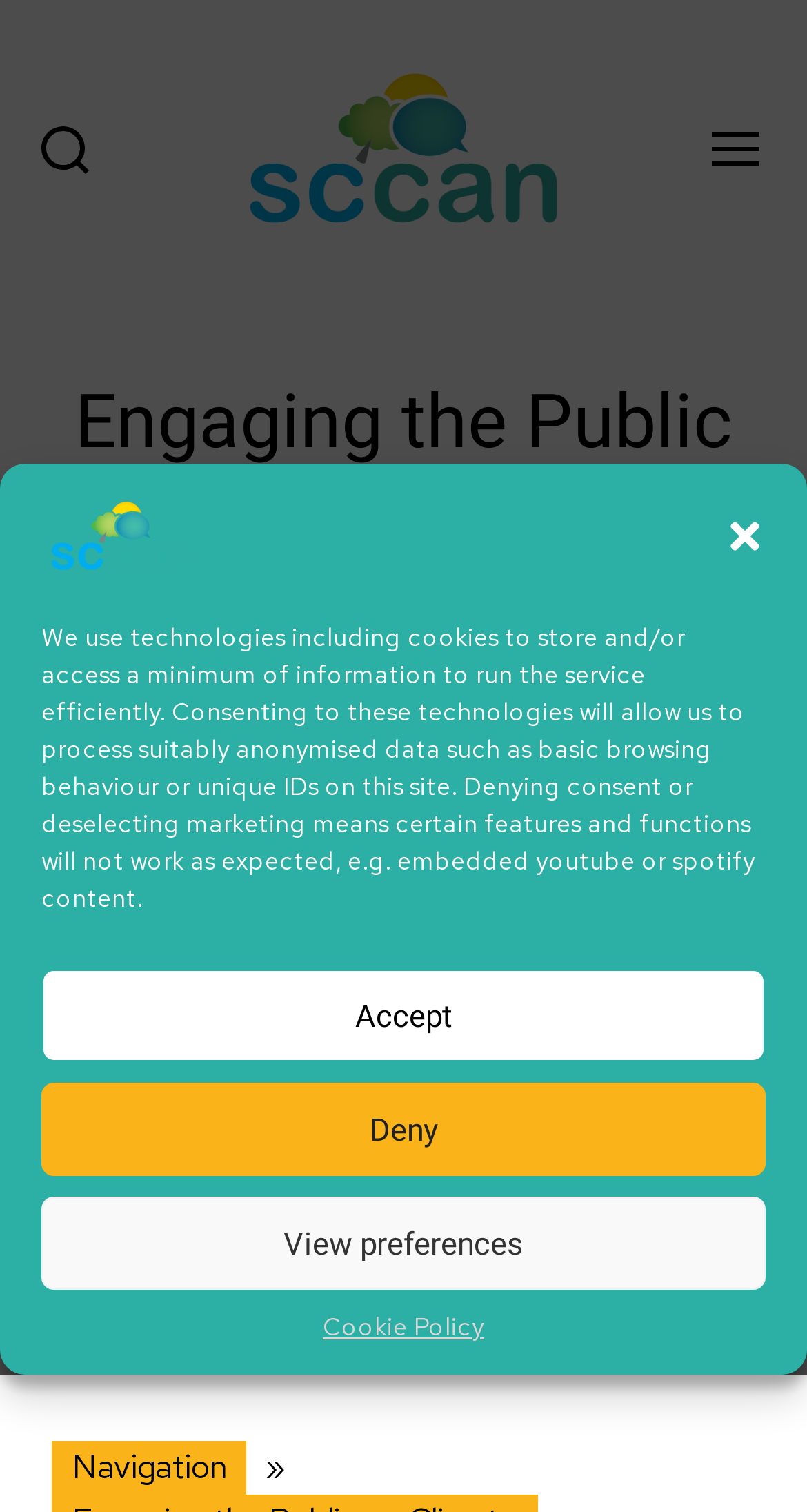What is the name of the organization with the Transition Scotland Hub?
Provide a comprehensive and detailed answer to the question.

I found this answer by looking at the link and image elements with the text 'Scottish Communities Climate Action Network & Transition Scotland Hub' which suggests that the organization with the Transition Scotland Hub is the Scottish Communities Climate Action Network.